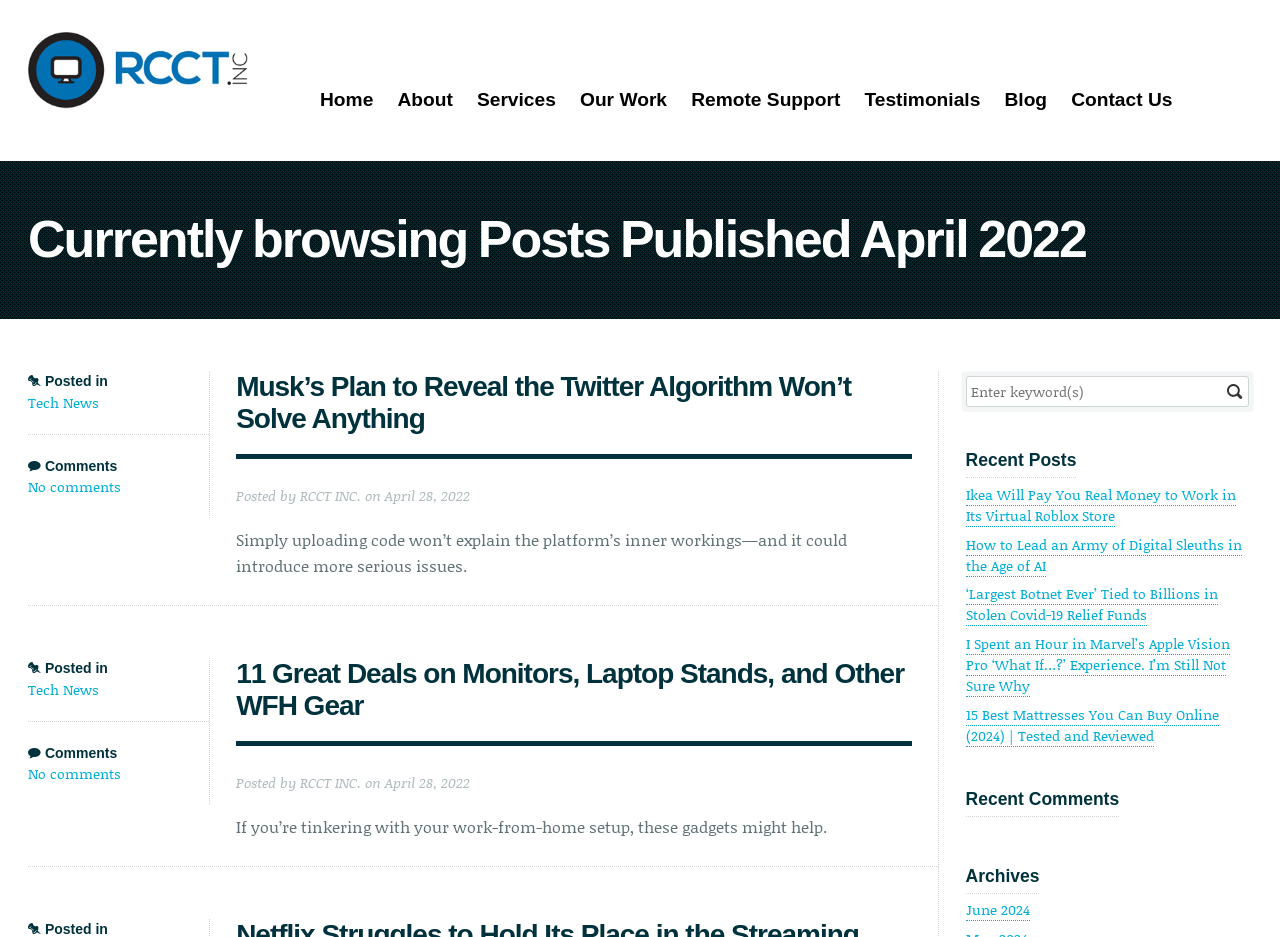Identify the primary heading of the webpage and provide its text.

Currently browsing Posts Published April 2022